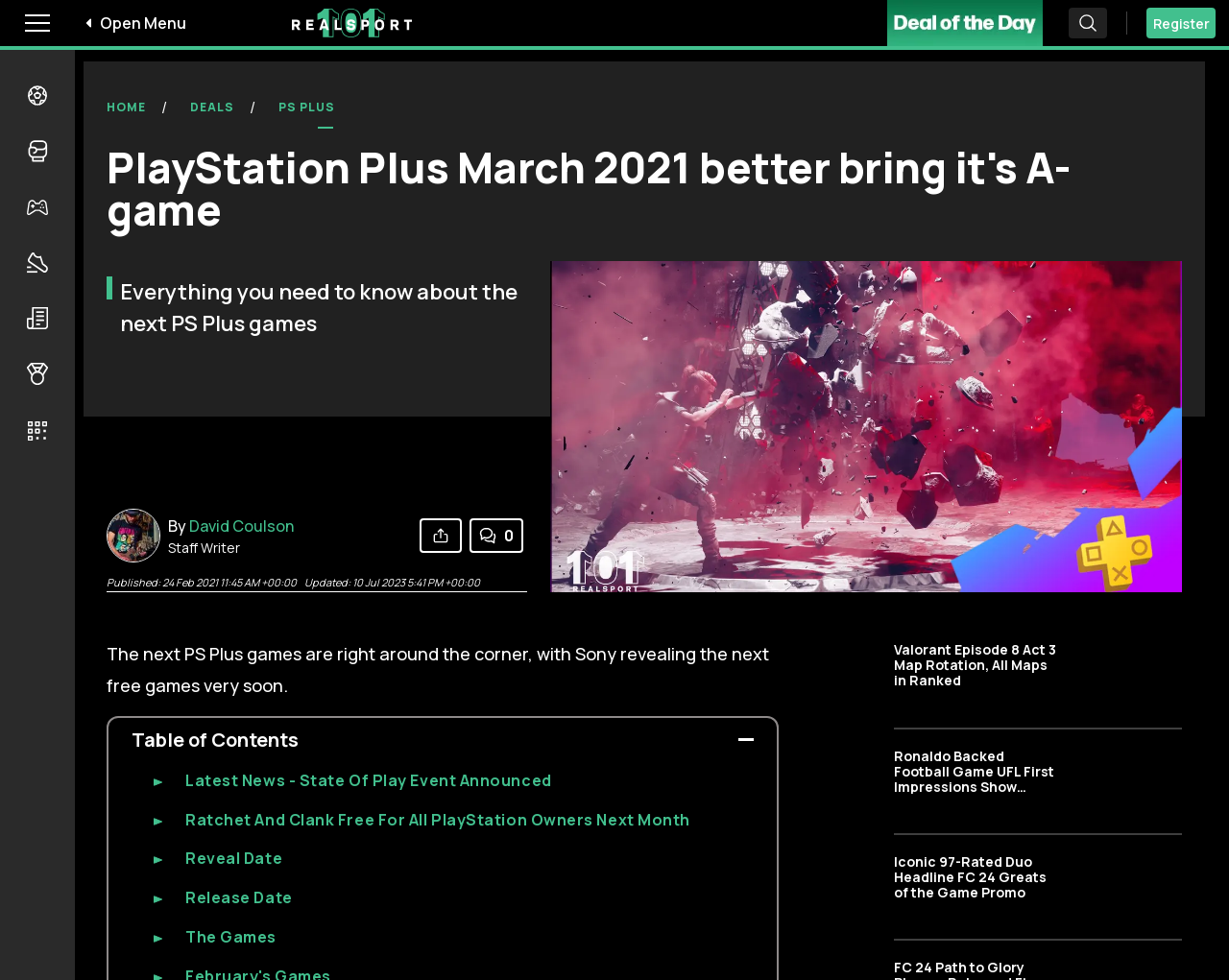Elaborate on the webpage's design and content in a detailed caption.

This webpage is about PlayStation Plus (PS Plus) games, specifically the latest news, release, and reveal date and time. At the top, there is a navigation menu with buttons and links to different categories, including Sport Games, Fighting Games, General Gaming, and more. Below the navigation menu, there is a logo of Realsport101 and a search bar.

The main content of the webpage is an article about PS Plus games. The article has a heading "PlayStation Plus March 2021 better bring it's A-game" and a subheading "Everything you need to know about the next PS Plus games". The article is written by David Coulson, a staff writer, and was published on February 24, 2021, with an update on July 10, 2023.

The article starts with a brief introduction, followed by a table of contents with links to different sections, including Latest News, Ratchet And Clank Free For All PlayStation Owners Next Month, Reveal Date, Release Date, and The Games.

Below the table of contents, there are several sections with news articles and updates about PS Plus games. Each section has a heading and a brief summary of the article, along with a link to read more. There are also images and figures accompanying the articles.

On the right side of the webpage, there are featured and latest news articles with headings and brief summaries, along with images and links to read more.